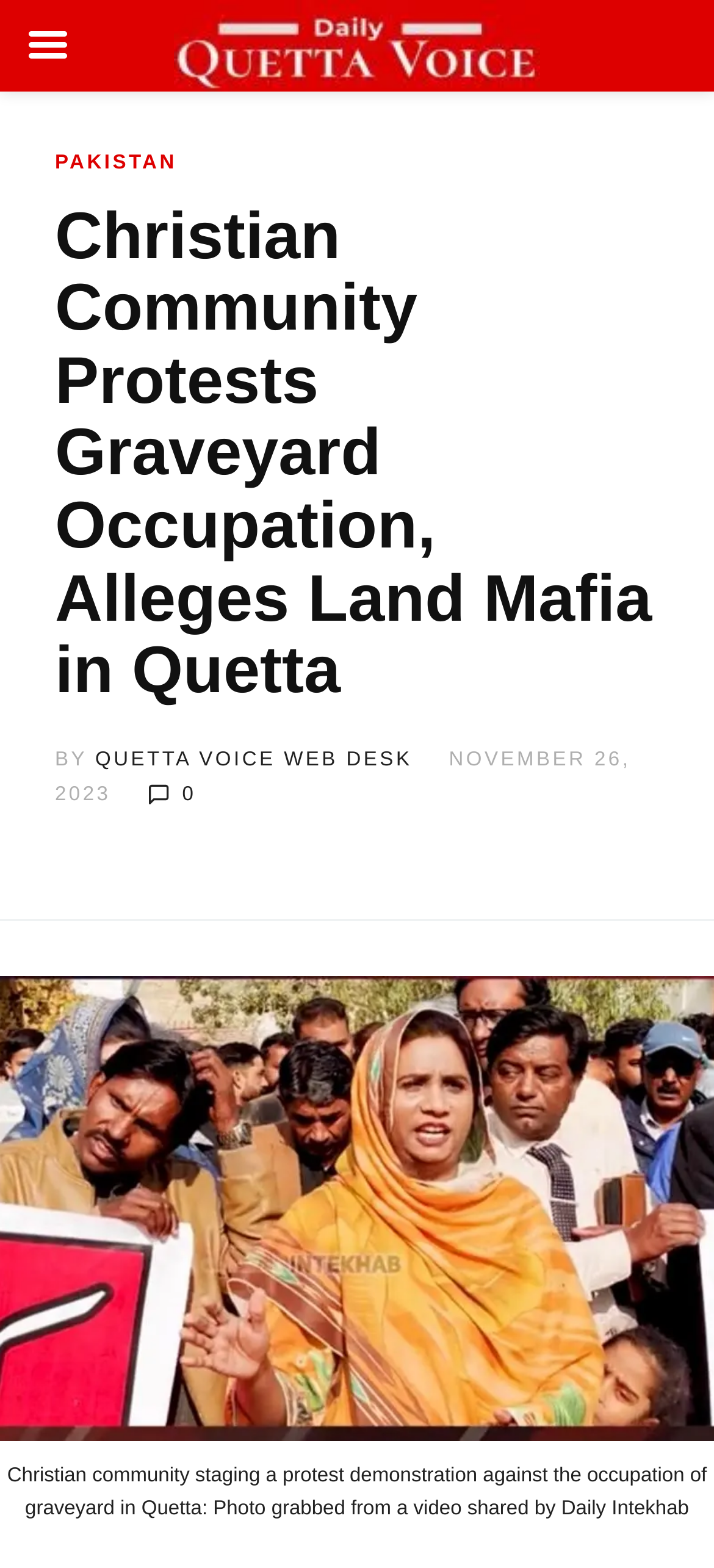Please find and generate the text of the main header of the webpage.

Christian Community Protests Graveyard Occupation, Alleges Land Mafia in Quetta